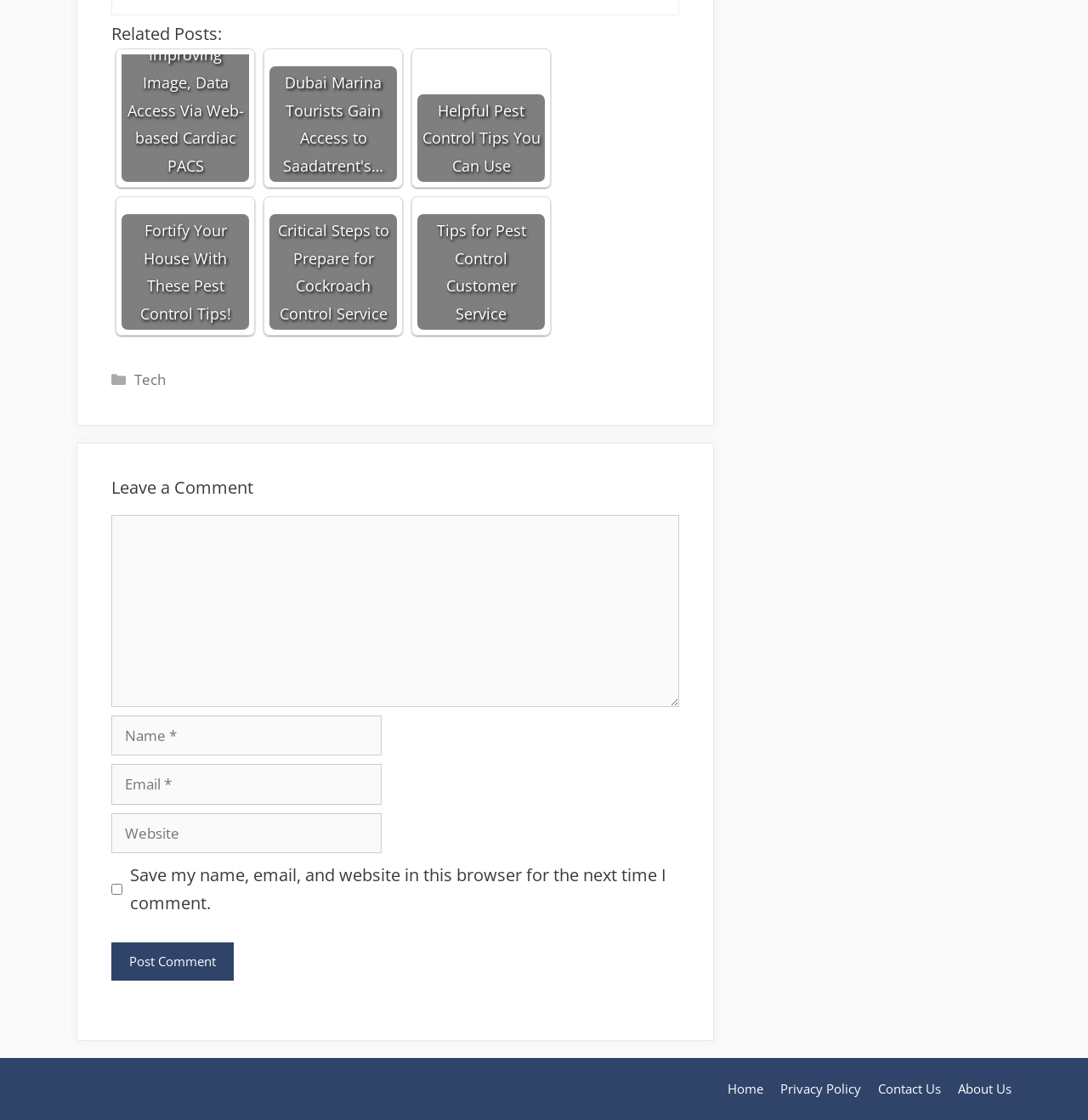What type of links can be found in the footer section?
Refer to the image and give a detailed answer to the query.

The footer section likely contains links to important pages on the website, such as the home page, privacy policy, contact us, and about us, providing users with quick access to these pages.